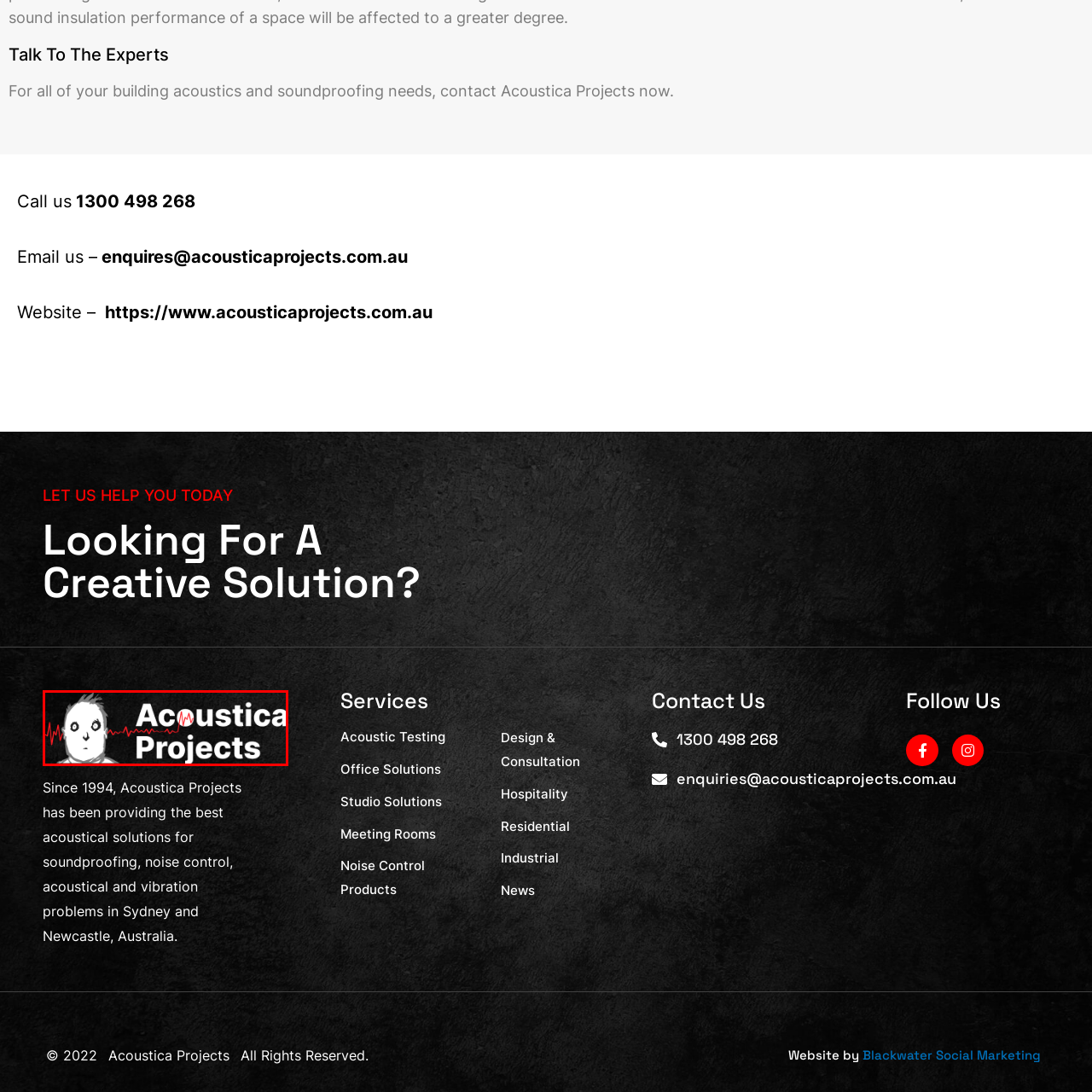What is the color of the waveform graphic?
Please examine the image within the red bounding box and provide your answer using just one word or phrase.

red